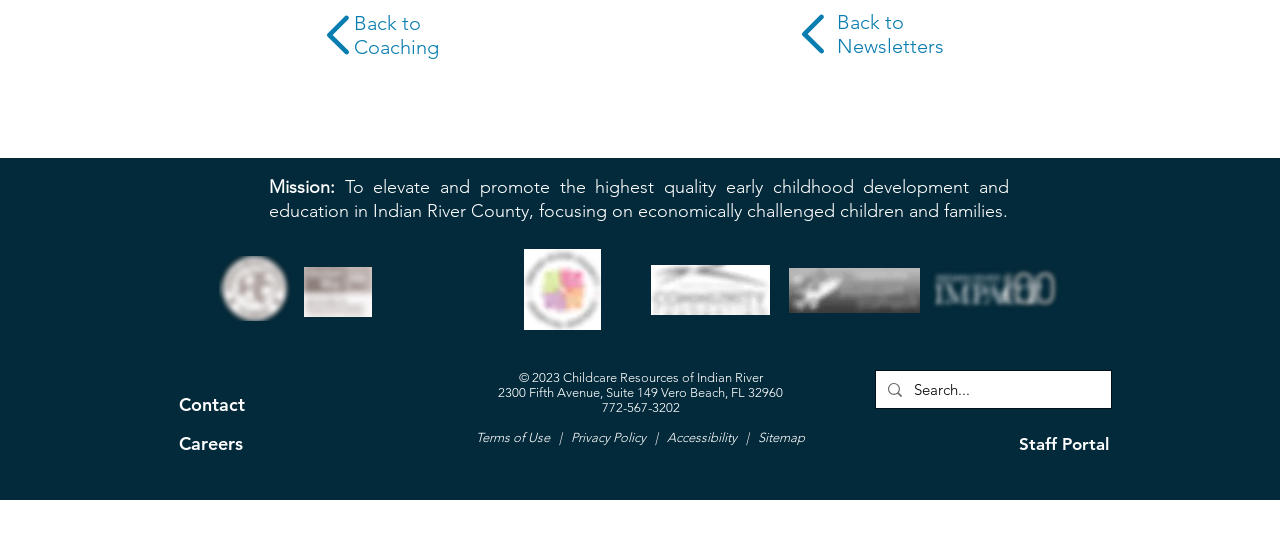What is the text of the first heading?
Using the image as a reference, answer with just one word or a short phrase.

Back to Coaching